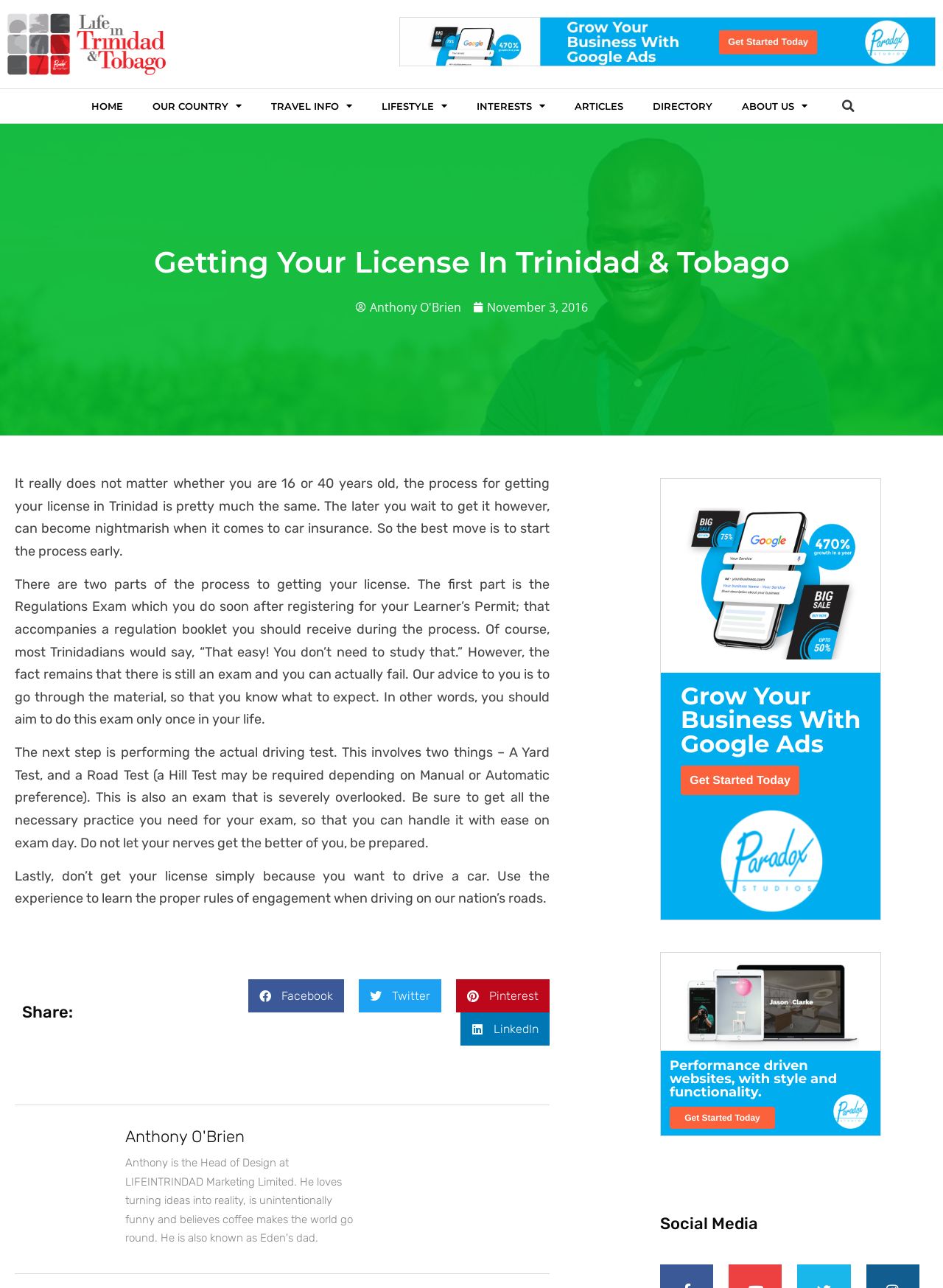Determine the bounding box coordinates of the element's region needed to click to follow the instruction: "Share on Facebook". Provide these coordinates as four float numbers between 0 and 1, formatted as [left, top, right, bottom].

[0.263, 0.76, 0.365, 0.786]